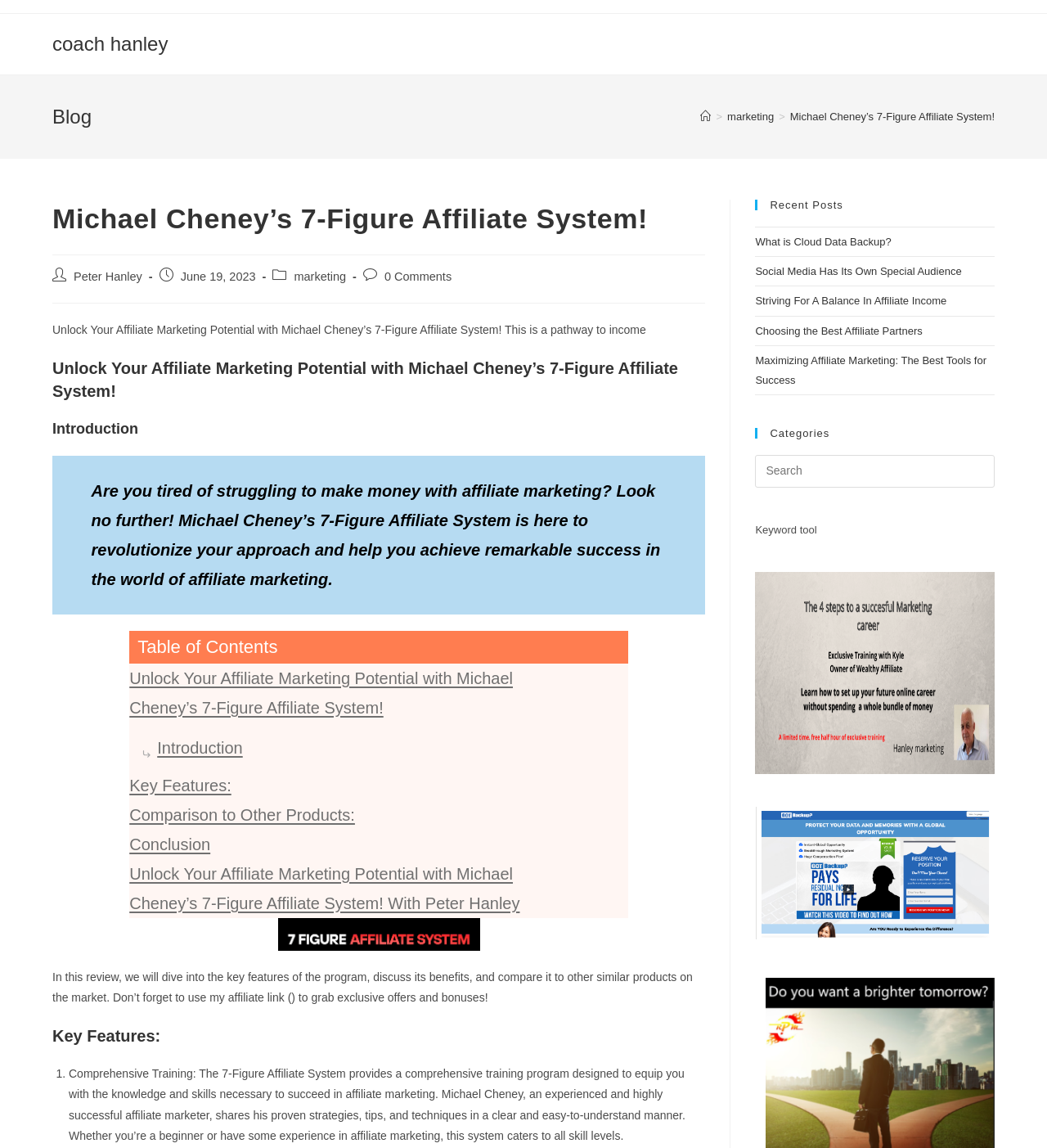What is the title of the figure below the 'Key Features:' section?
Please provide a comprehensive answer based on the contents of the image.

I found the figure by looking at the section with the heading 'Key Features:', where I saw an image with a caption. The caption of the image is 'Michael Cheney's 7-Figure Affiliate System!', which is the title of the figure.